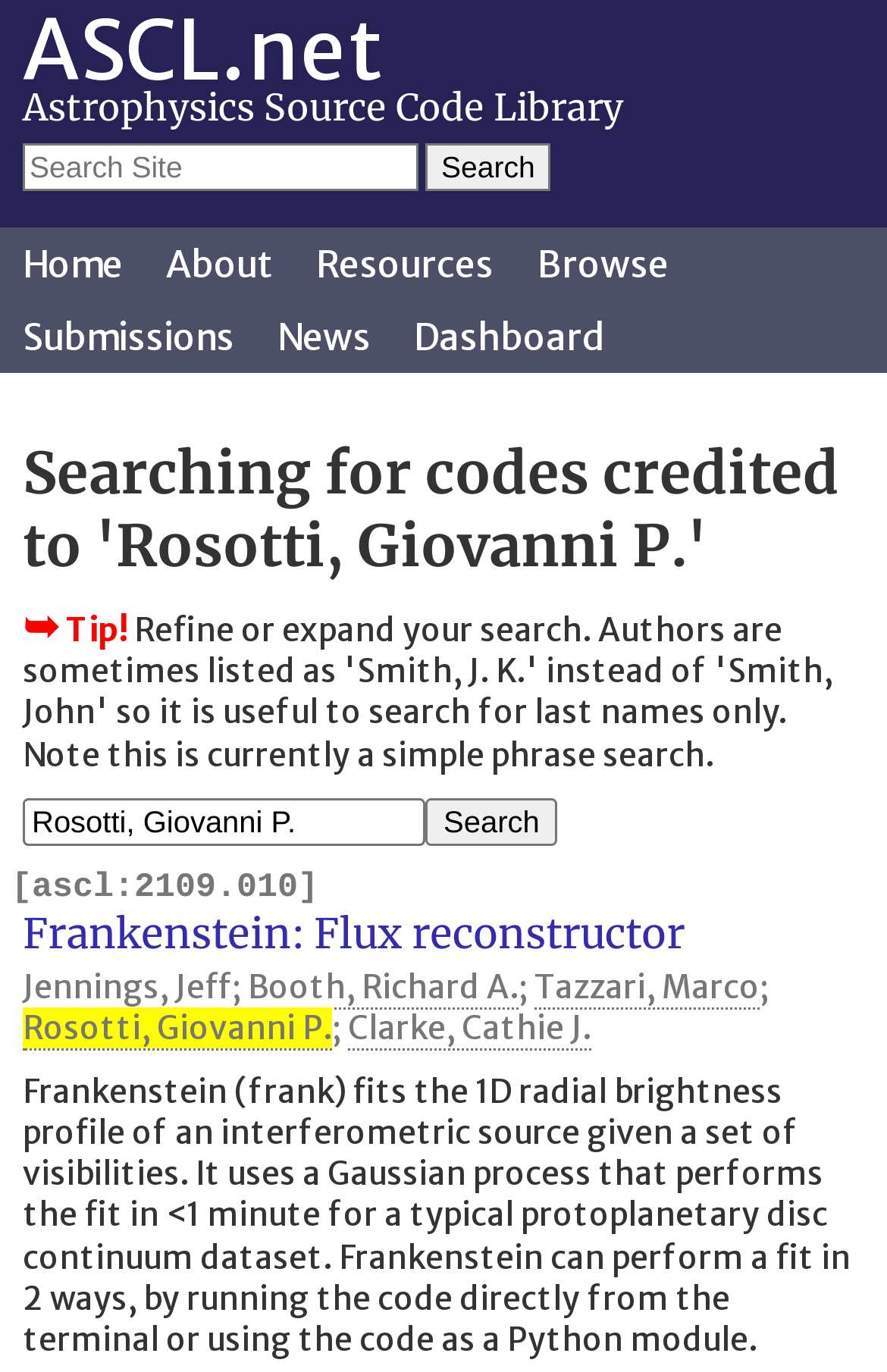Kindly provide the bounding box coordinates of the section you need to click on to fulfill the given instruction: "Search for codes credited to 'Rosotti, Giovanni P.'".

[0.026, 0.581, 0.479, 0.616]